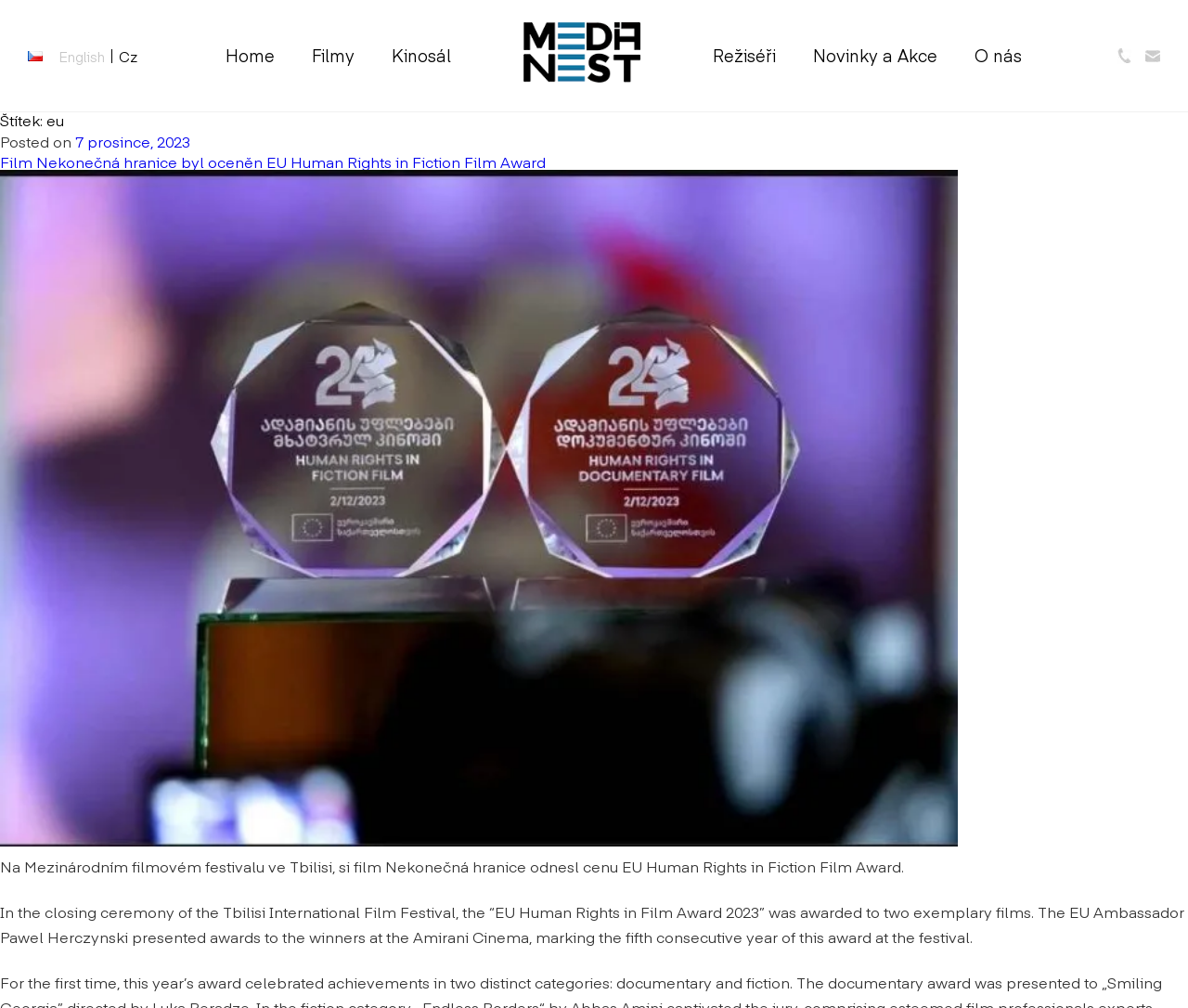What language is the webpage in?
Answer with a single word or phrase by referring to the visual content.

Czech